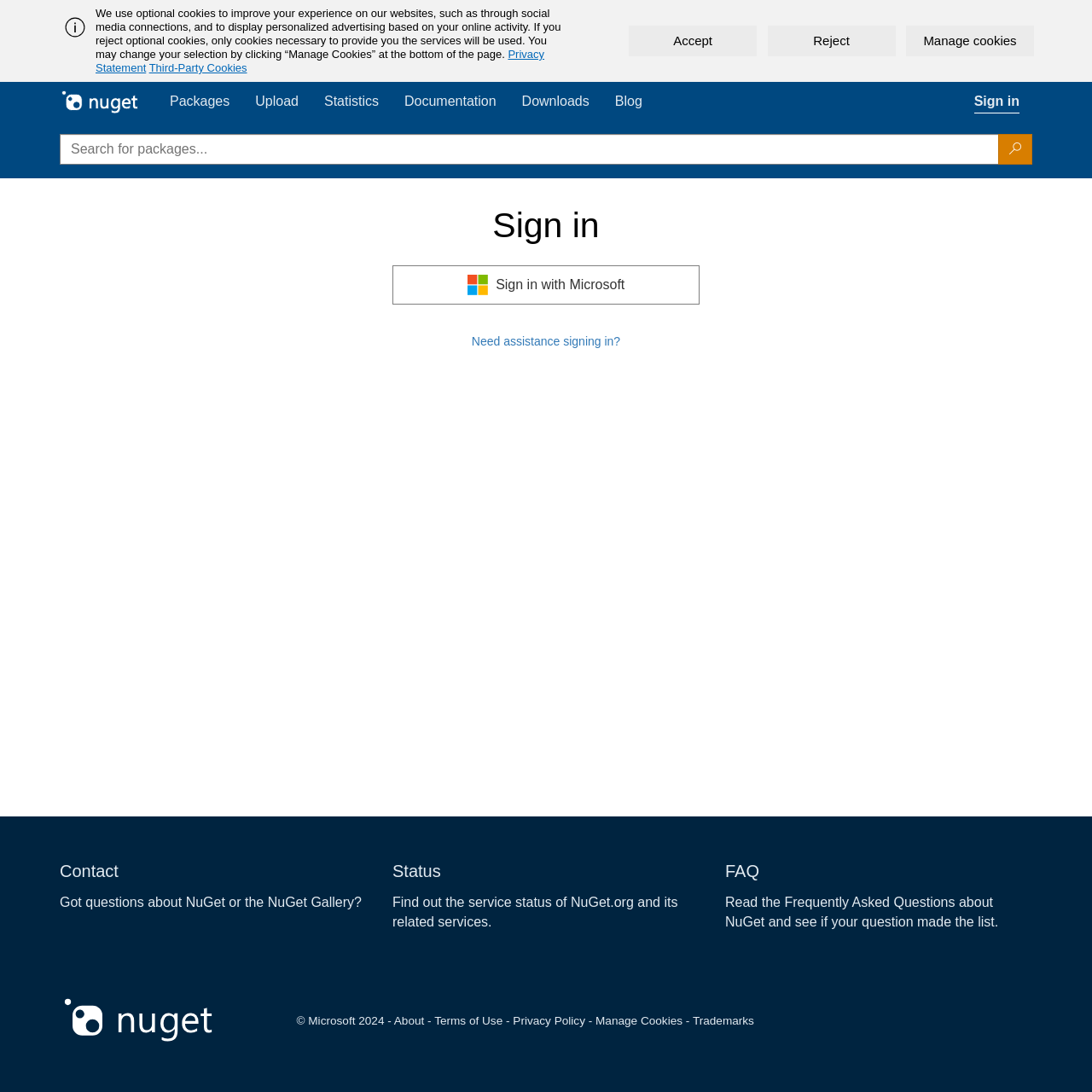Summarize the webpage in an elaborate manner.

The webpage is titled "NuGet Gallery | Sign In" and has a prominent alert message at the top, which informs users about the use of optional cookies and provides links to the privacy statement and third-party cookies. Below the alert message, there is a horizontal tab list with six tabs: Packages, Upload, Statistics, Documentation, Downloads, and Blog.

To the right of the tab list, there is a "Sign in" tab, which is currently selected. Below the tab lists, there is a search bar with a text box and a search button. The search bar is labeled "Package search bar" and allows users to enter packages to search.

The main content area is divided into two sections. The top section has a heading "Sign in" and provides a button to sign in with Microsoft. There is also a link to assist with signing in. The bottom section has a series of links and text, including contact information, a status page, frequently asked questions, and copyright information.

At the very bottom of the page, there are links to about, terms of use, privacy policy, manage cookies, and trademarks. The page also has several images, including the NuGet home image and an image in the alert message.